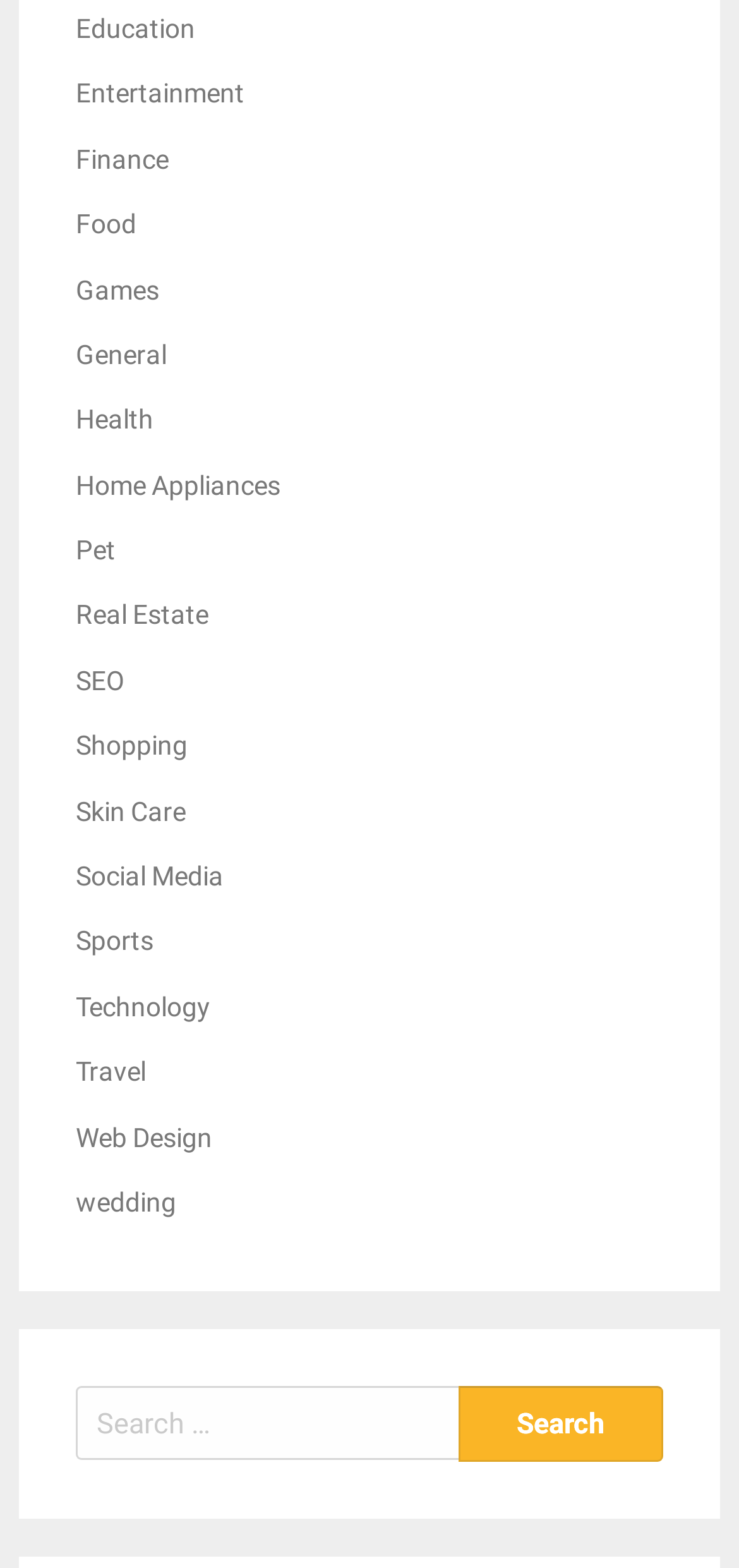Determine the bounding box coordinates of the clickable element to complete this instruction: "Go to Health". Provide the coordinates in the format of four float numbers between 0 and 1, [left, top, right, bottom].

[0.103, 0.258, 0.208, 0.277]